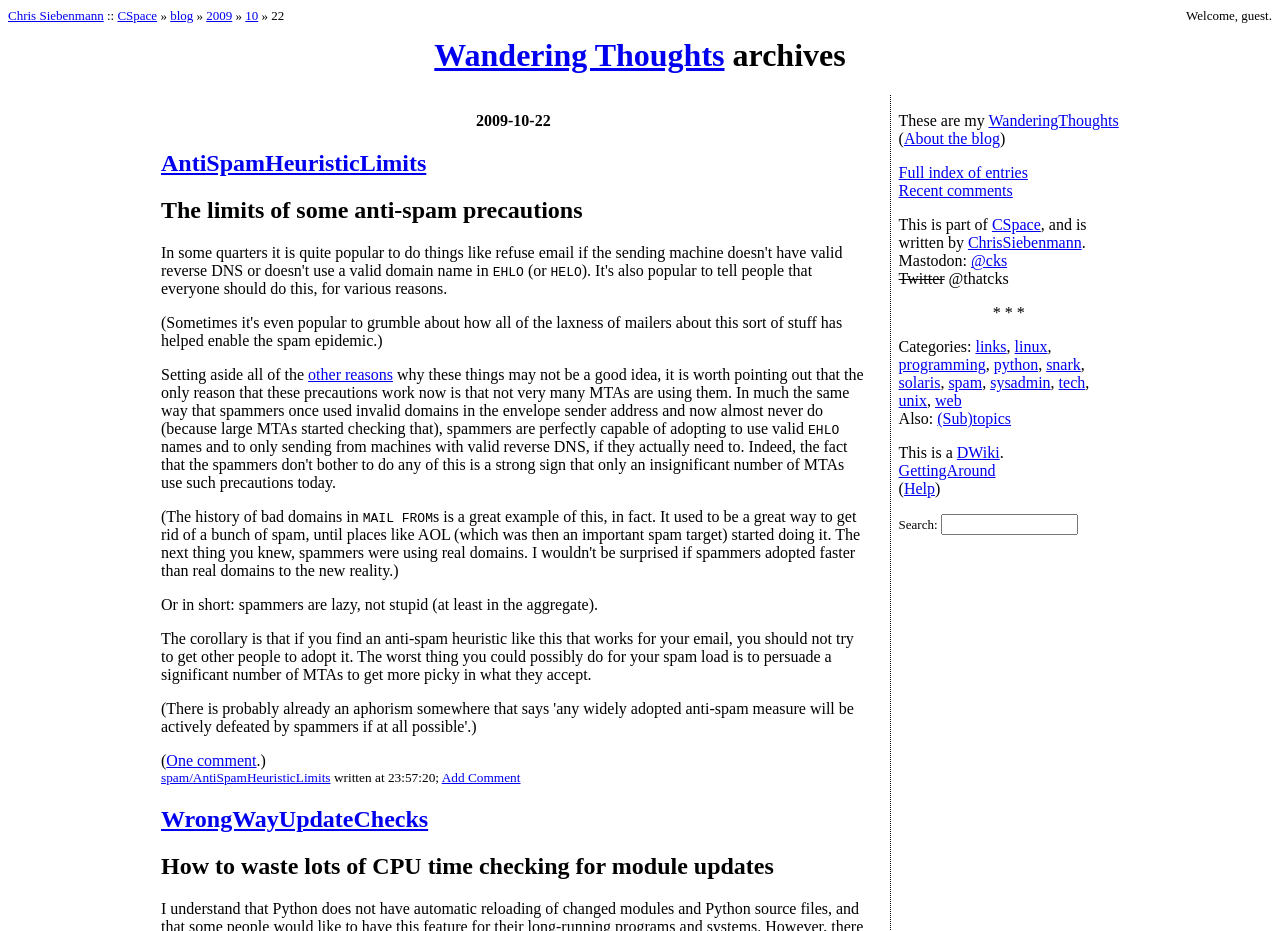Please locate the bounding box coordinates for the element that should be clicked to achieve the following instruction: "Book your stay". Ensure the coordinates are given as four float numbers between 0 and 1, i.e., [left, top, right, bottom].

None